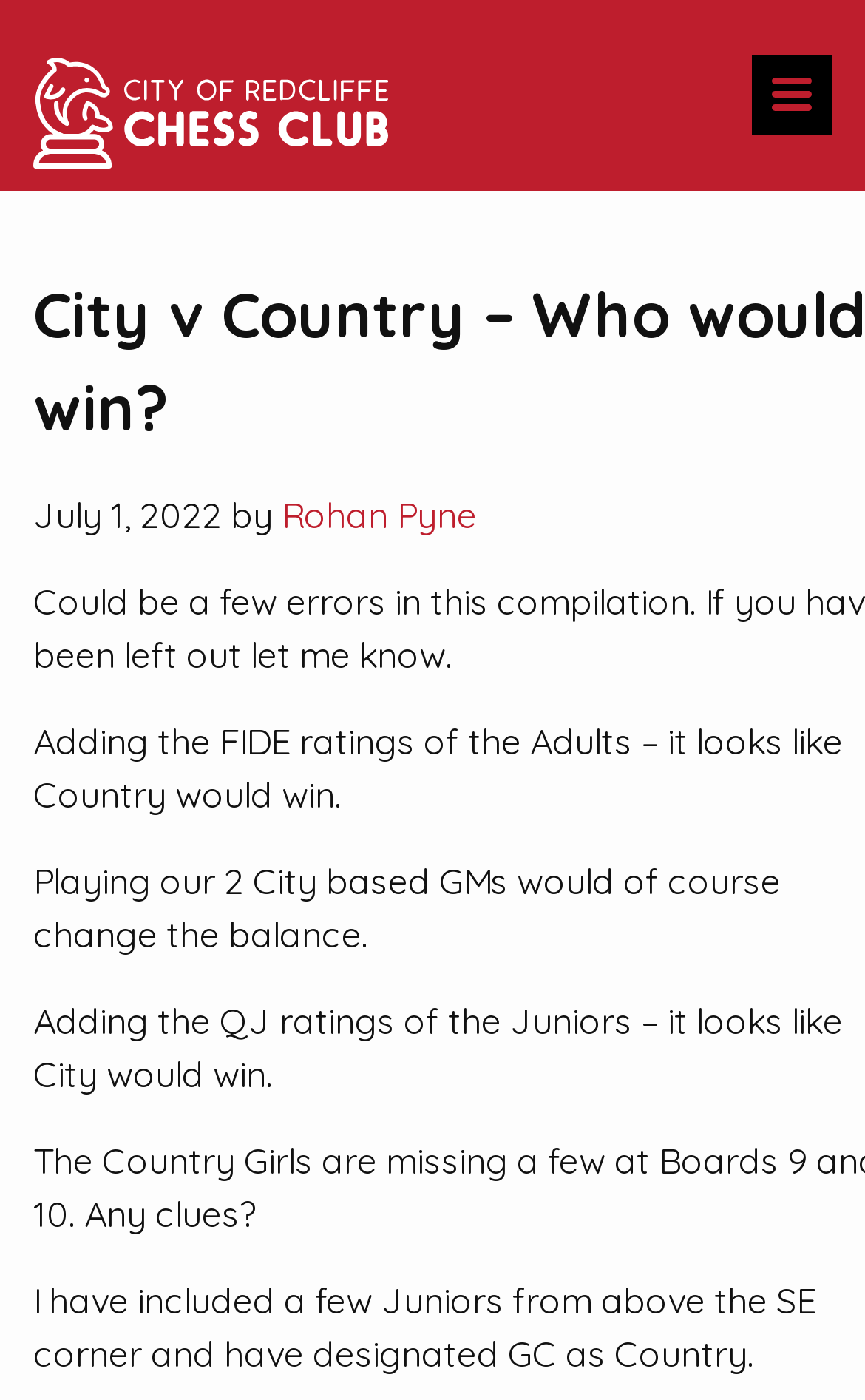What is the logo of the chess club?
Respond with a short answer, either a single word or a phrase, based on the image.

City of Redcliffe Chess Club logo